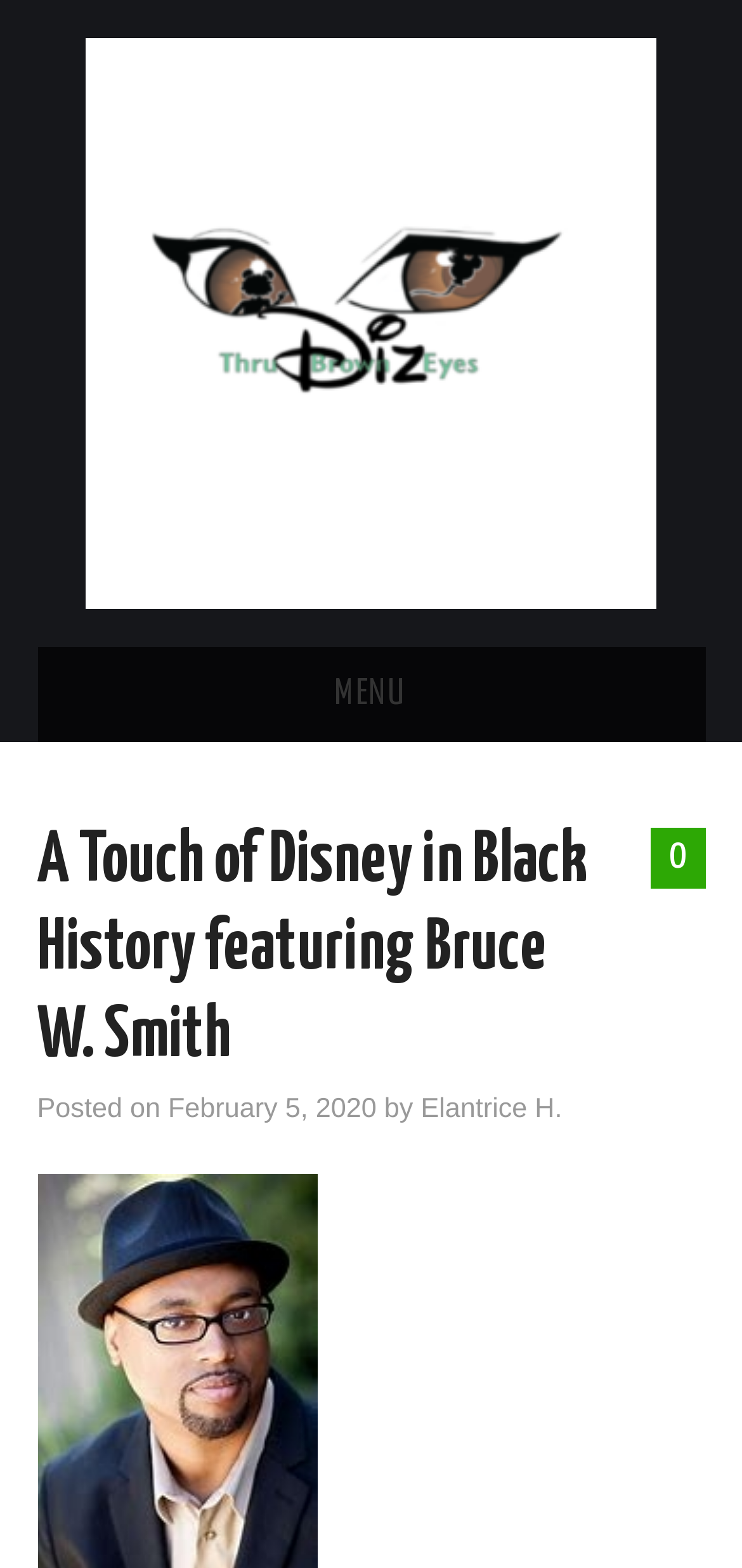What is the name of the Disney movie featured?
Give a single word or phrase answer based on the content of the image.

The Princess and the Frog